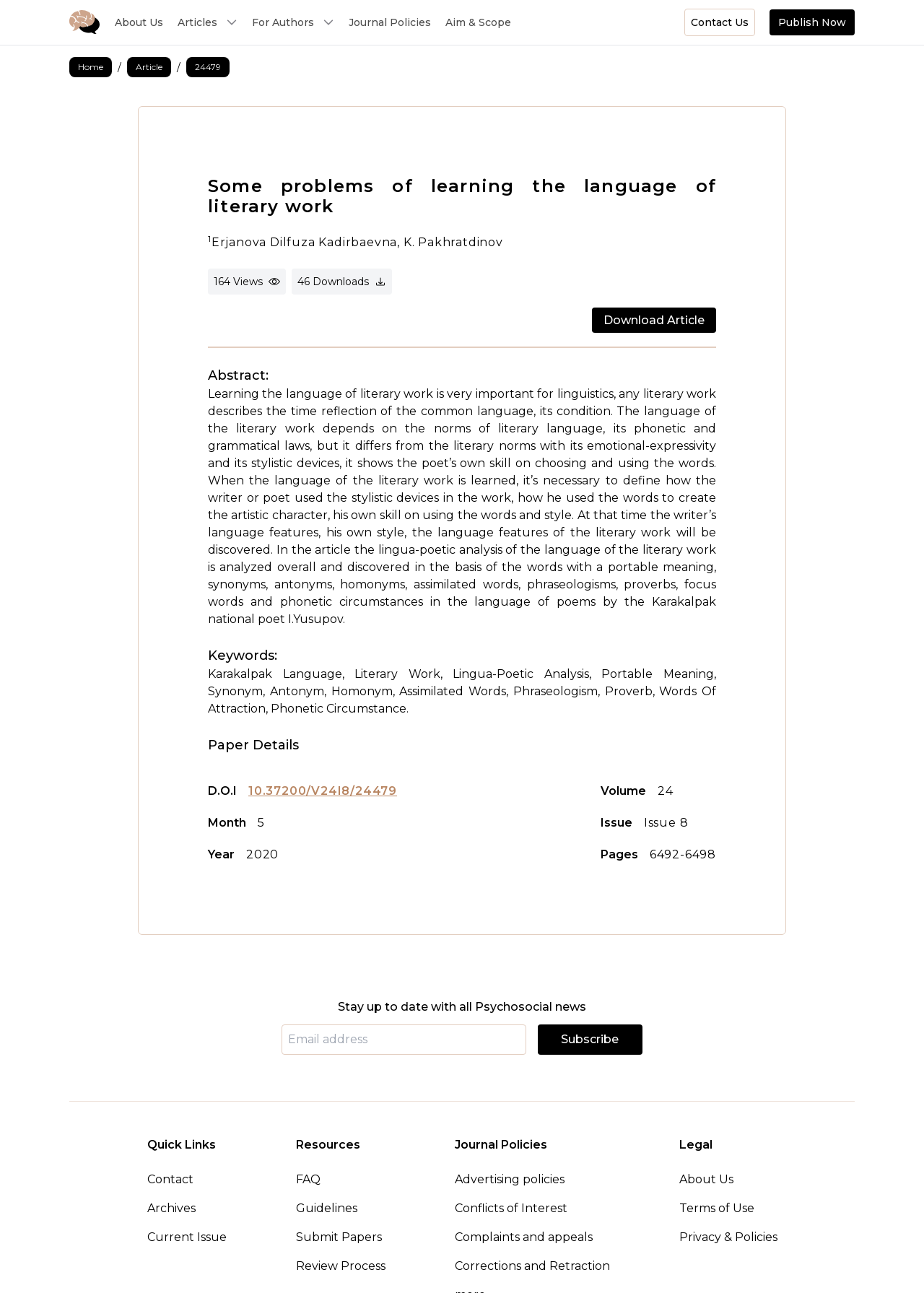Can you give a detailed response to the following question using the information from the image? How many views does the article have?

I found the number of views by looking at the static text element with the text '164' which is located next to the 'Views' label.